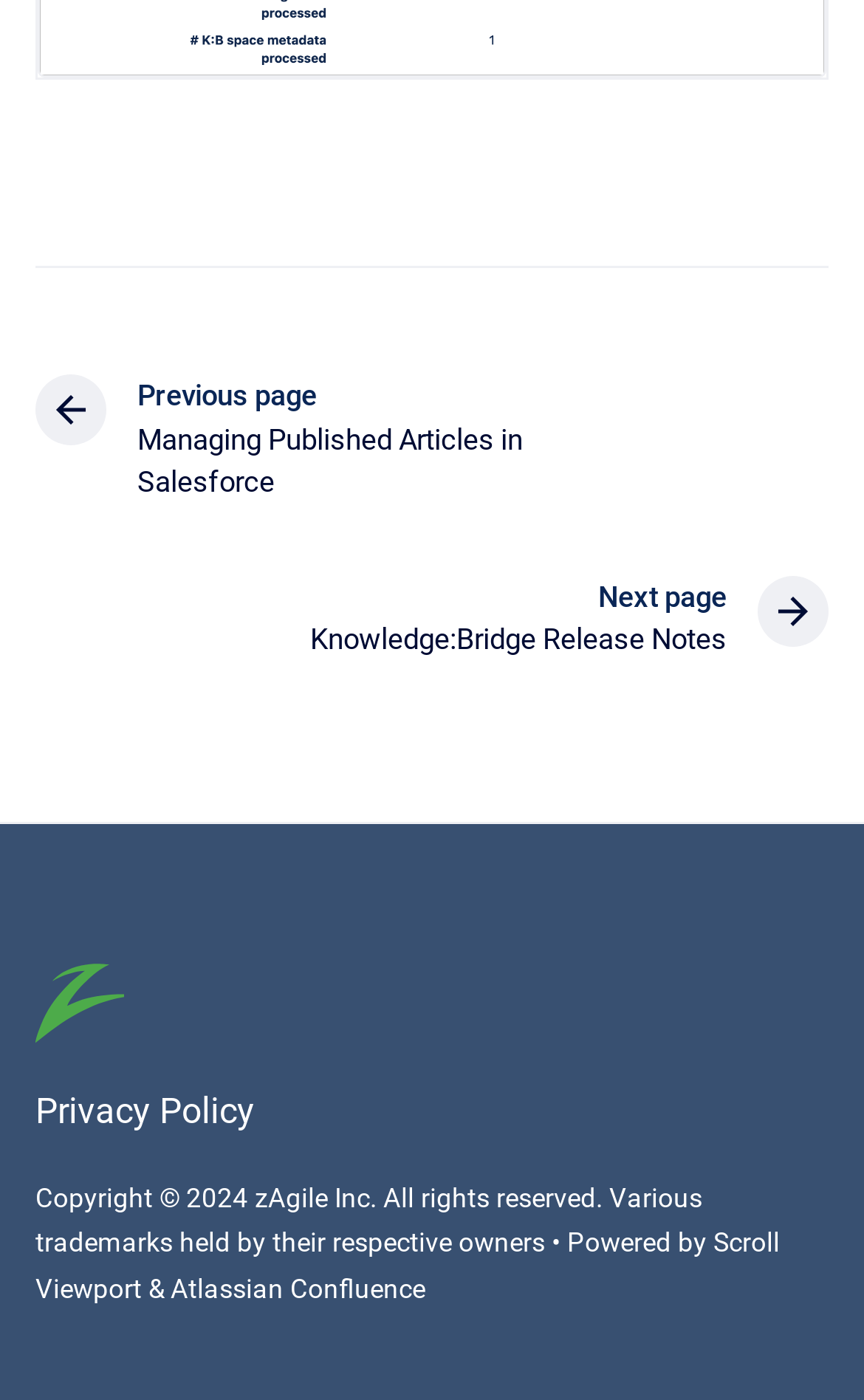Answer this question using a single word or a brief phrase:
What is the copyright information?

Copyright 2024 zAgile Inc.